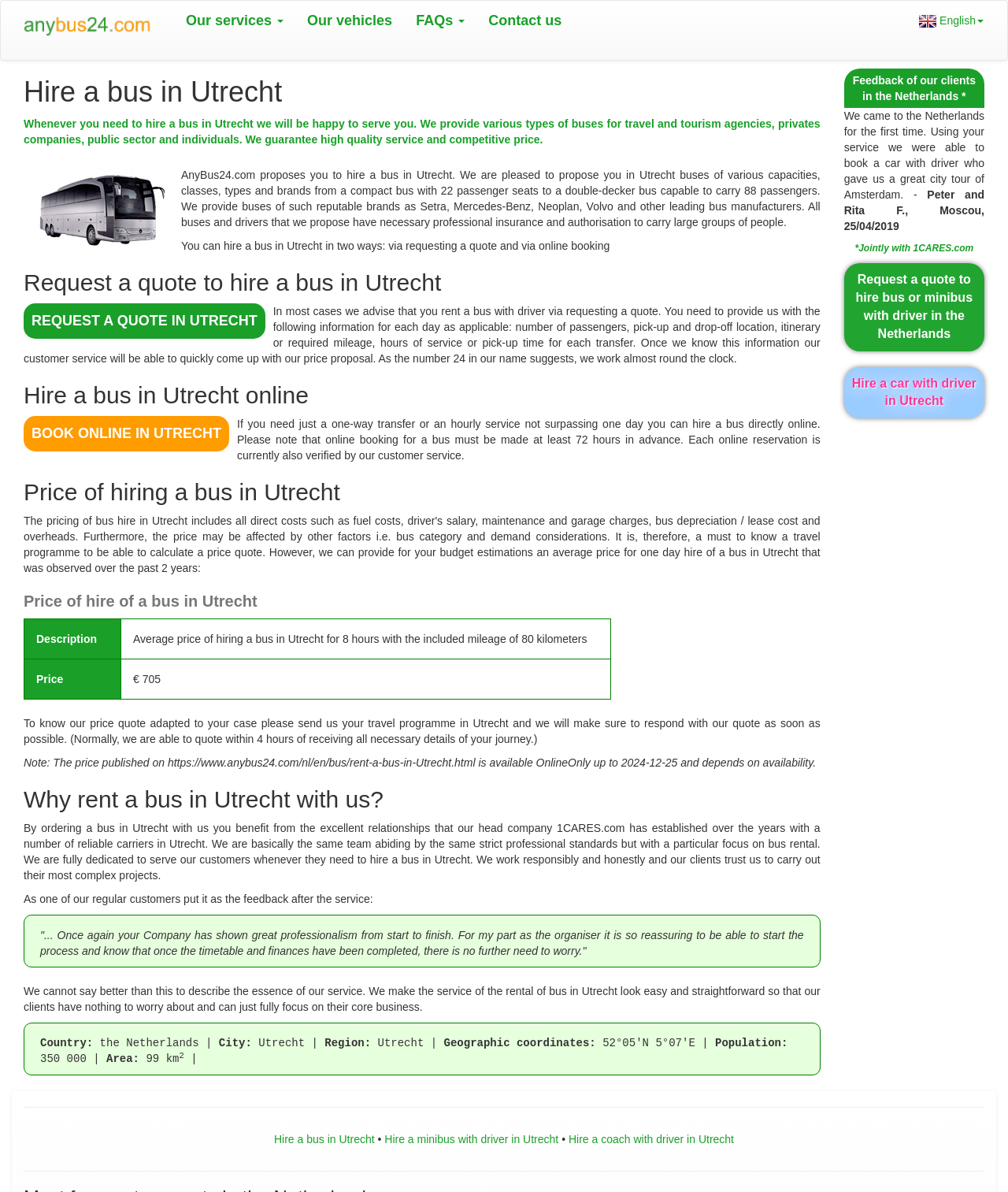Please determine the bounding box coordinates of the area that needs to be clicked to complete this task: 'Change language to English'. The coordinates must be four float numbers between 0 and 1, formatted as [left, top, right, bottom].

[0.9, 0.001, 0.988, 0.034]